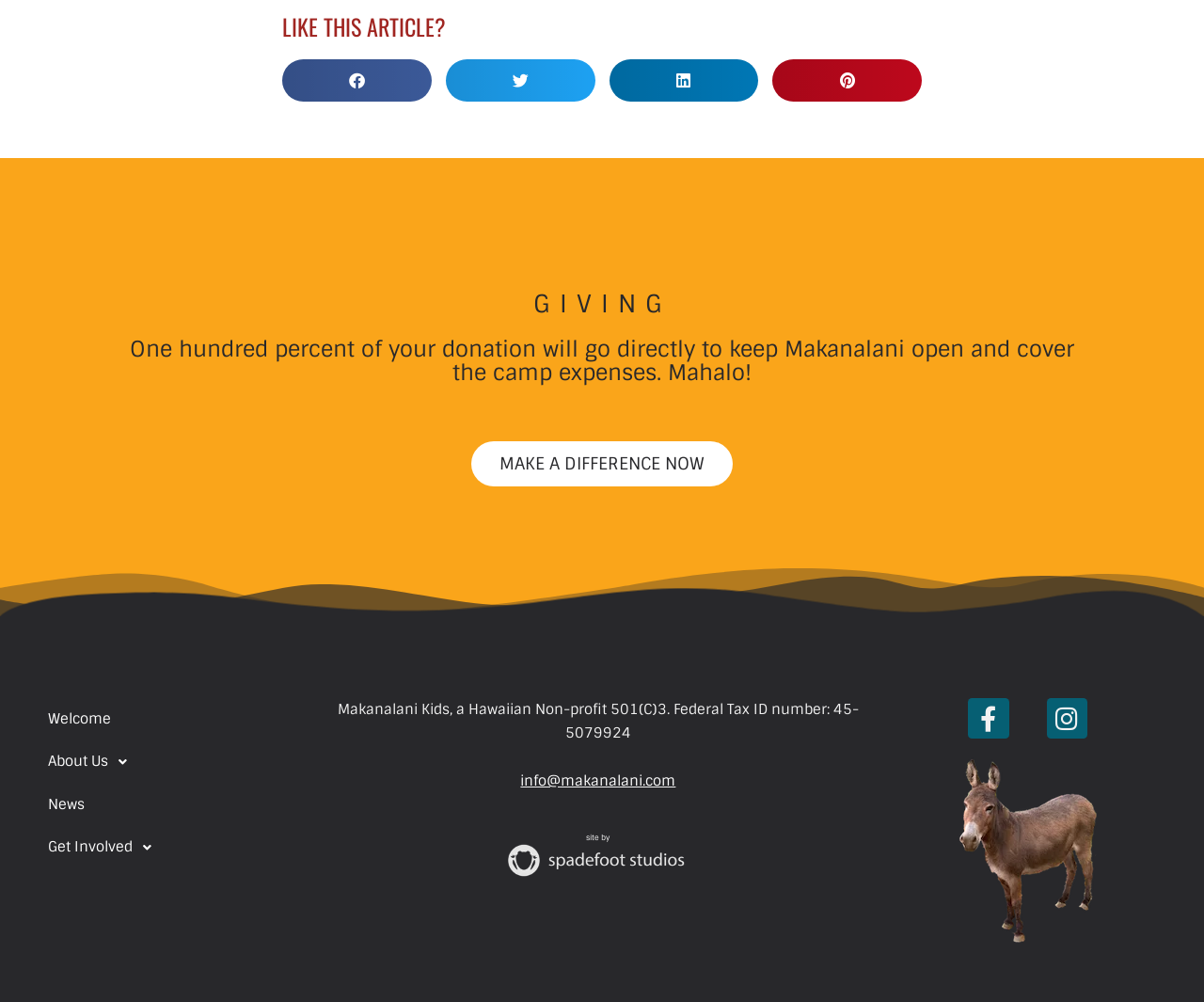Determine the bounding box coordinates of the clickable region to follow the instruction: "Share on Facebook".

None